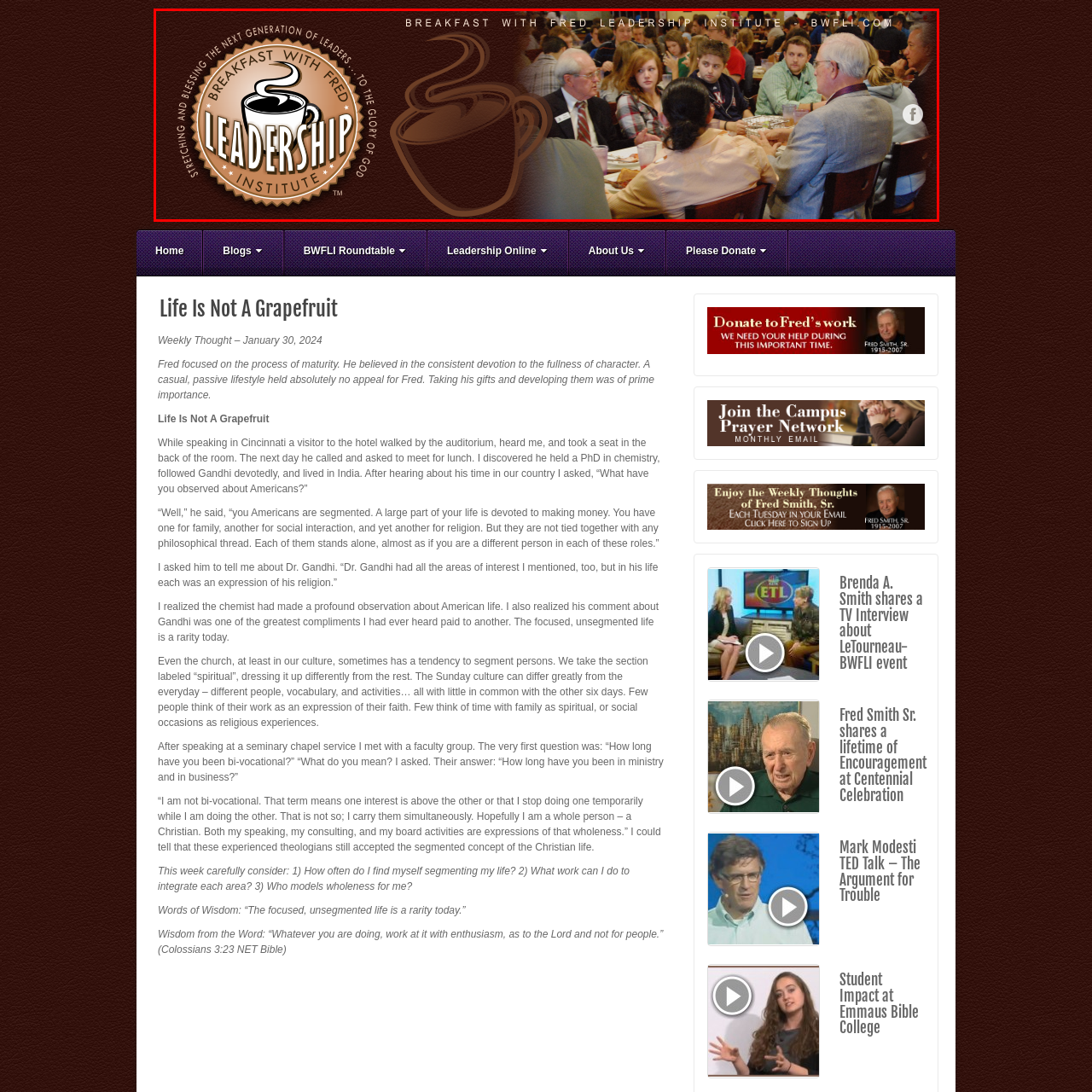Generate a detailed caption for the picture that is marked by the red rectangle.

This image showcases a vibrant gathering at the "Breakfast with Fred Leadership Institute," featuring a diverse group of attendees engaging in conversation around a dining table. The warm and inviting atmosphere is complemented by the elegant logo of the Leadership Institute, prominently displayed alongside the tagline "Stretching and Blessing the Next Generation of Leaders – To the Glory of God." Participants, including both older and younger individuals, are seen sharing insights and fostering connections, emphasizing the Institute's mission of mentorship and leadership development. The background hints at a lively event, reinforcing the theme of community and collaboration within a supportive environment dedicated to nurturing future leaders.